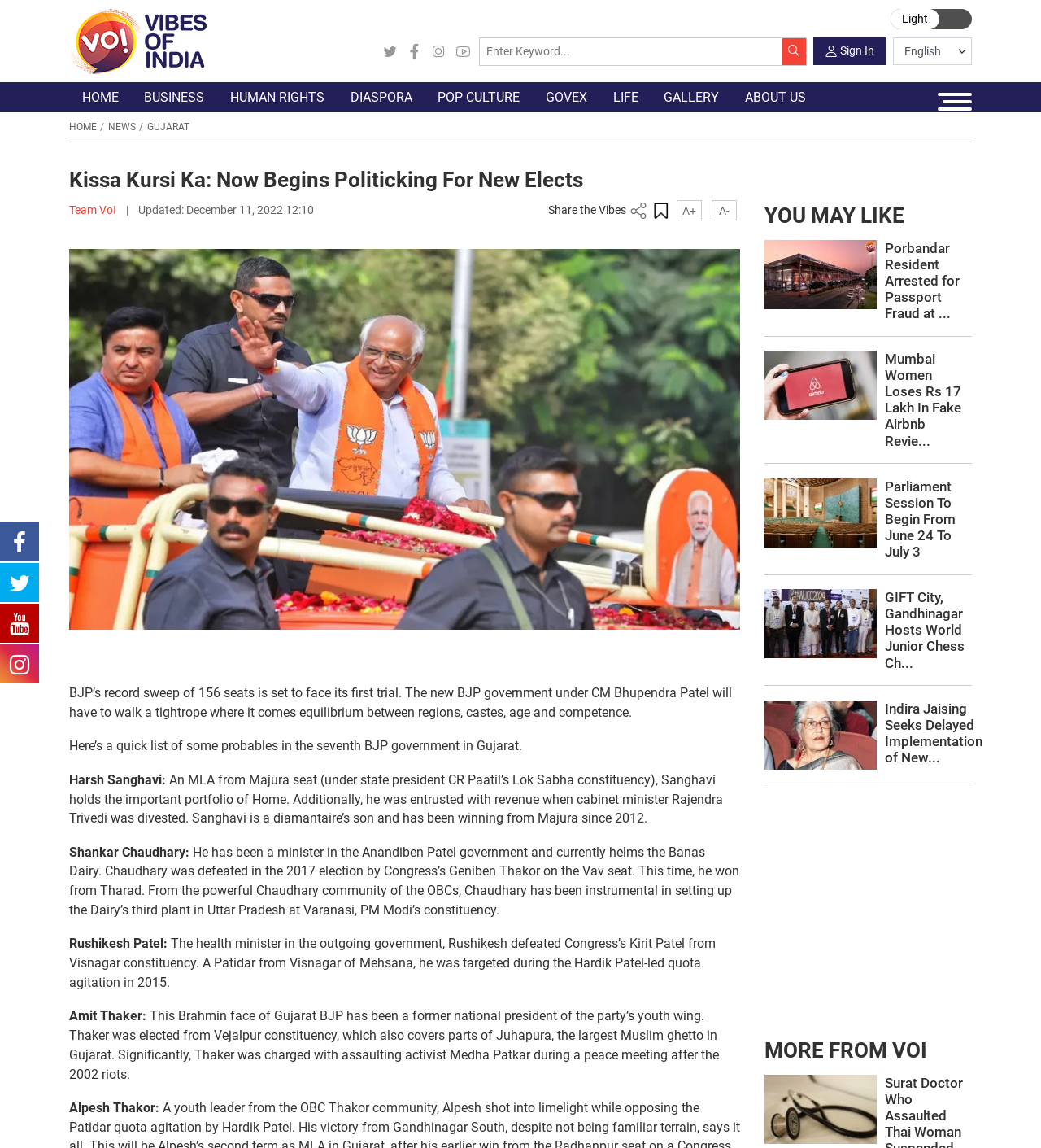Answer briefly with one word or phrase:
How many links are there in the breadcrumb section?

3